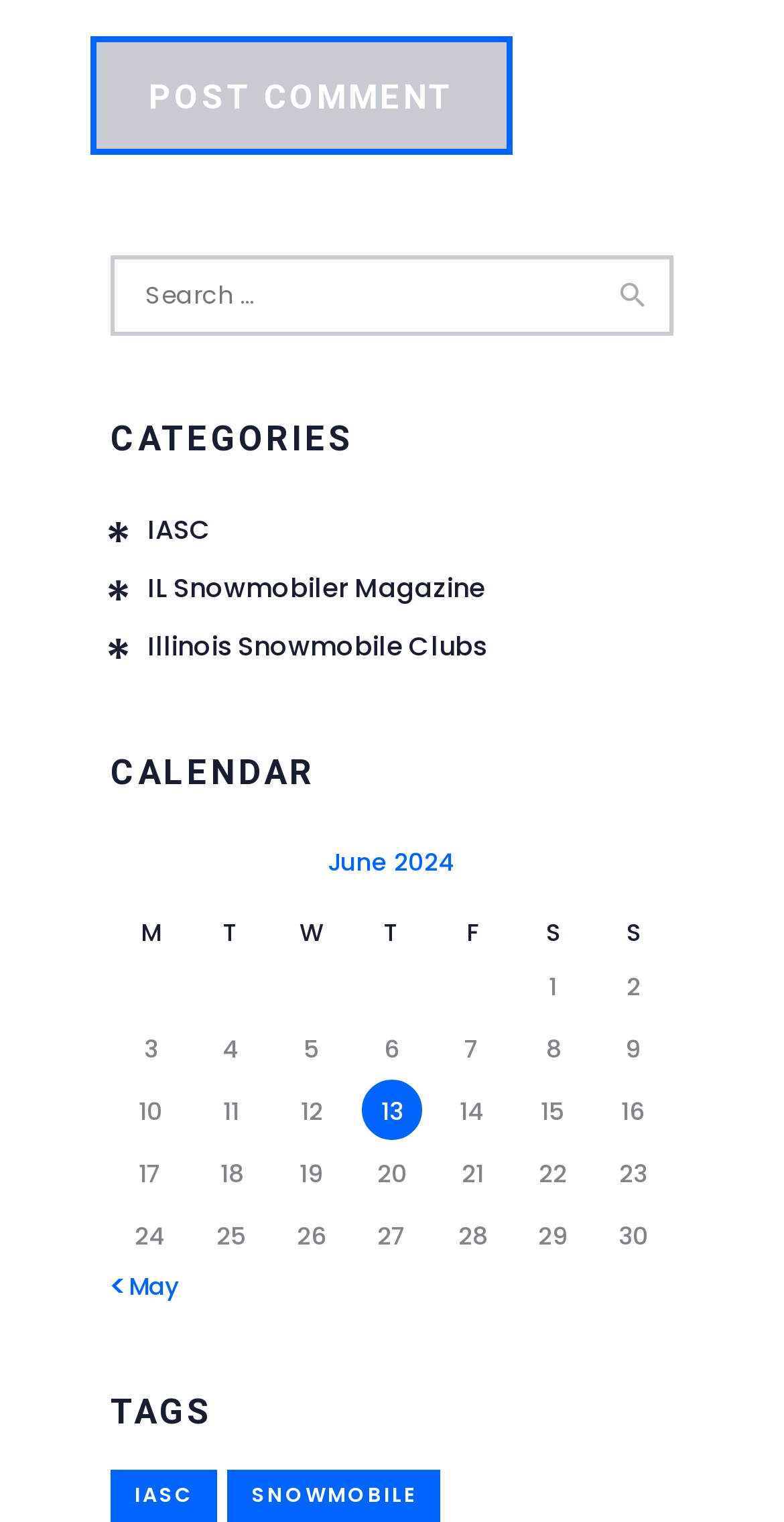Using the provided description « May, find the bounding box coordinates for the UI element. Provide the coordinates in (top-left x, top-left y, bottom-right x, bottom-right y) format, ensuring all values are between 0 and 1.

[0.141, 0.833, 0.228, 0.856]